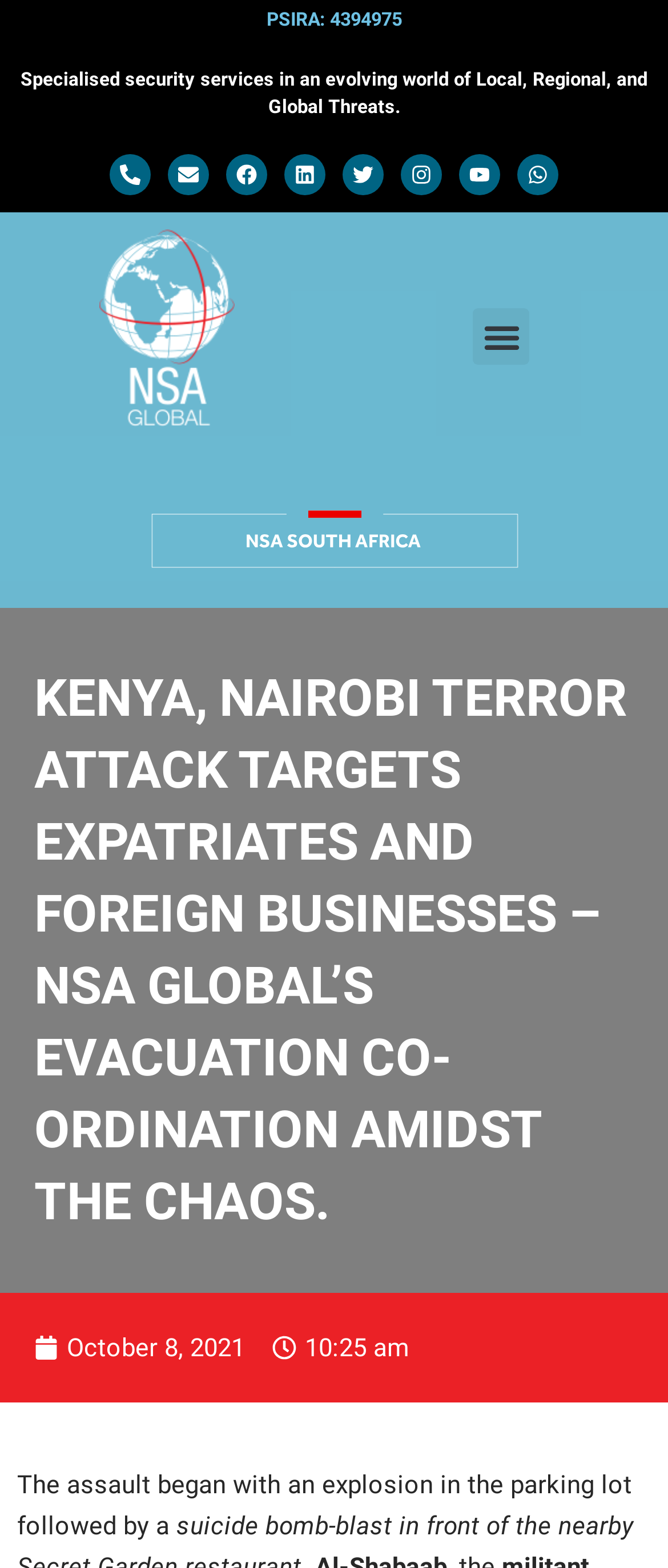What is the time of the terror attack?
Refer to the image and provide a one-word or short phrase answer.

10:25 am